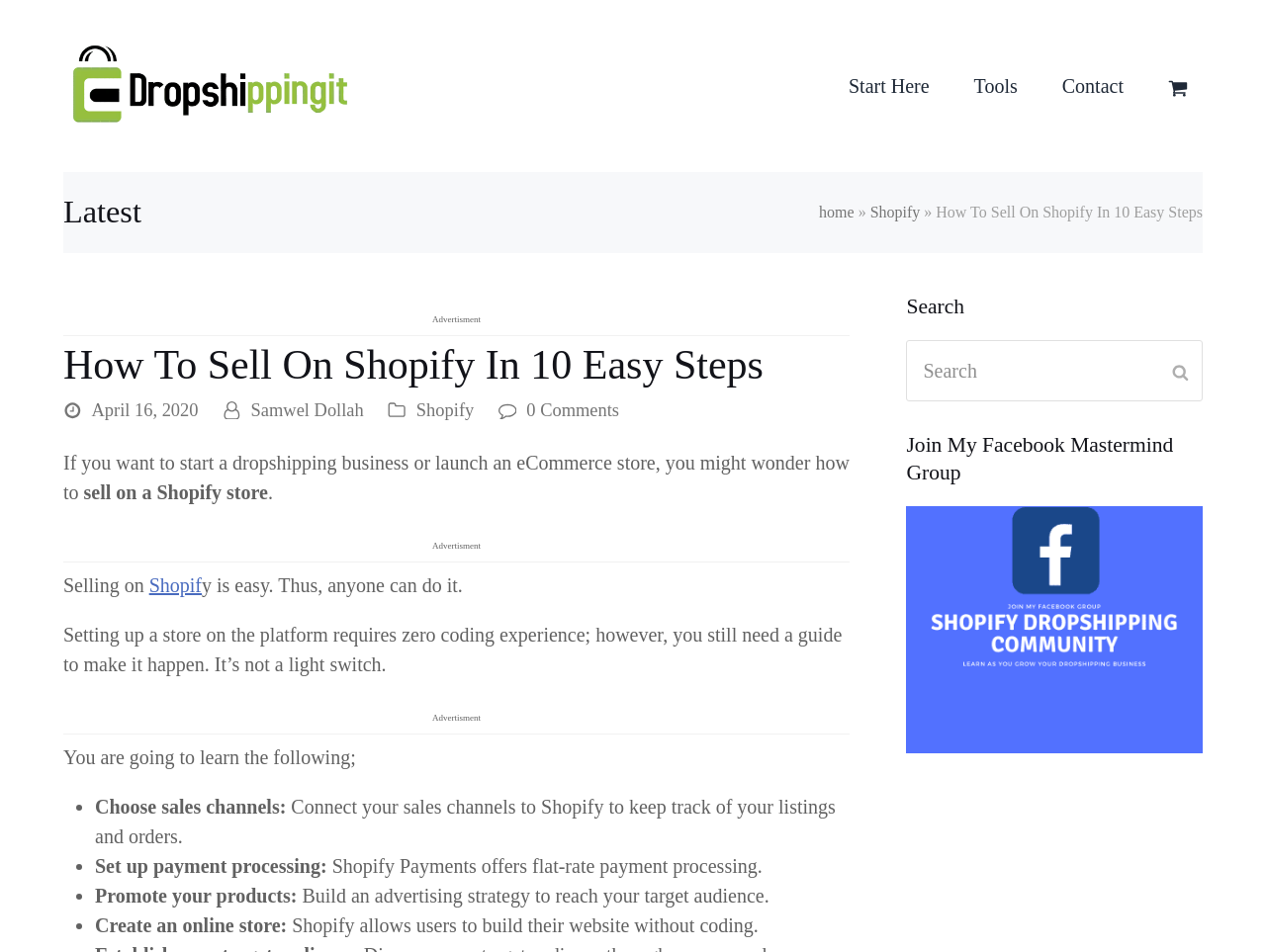Generate the text content of the main headline of the webpage.

How To Sell On Shopify In 10 Easy Steps